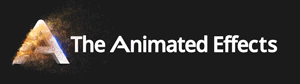What is the color of the background in the logo?
Look at the image and respond with a single word or a short phrase.

dark